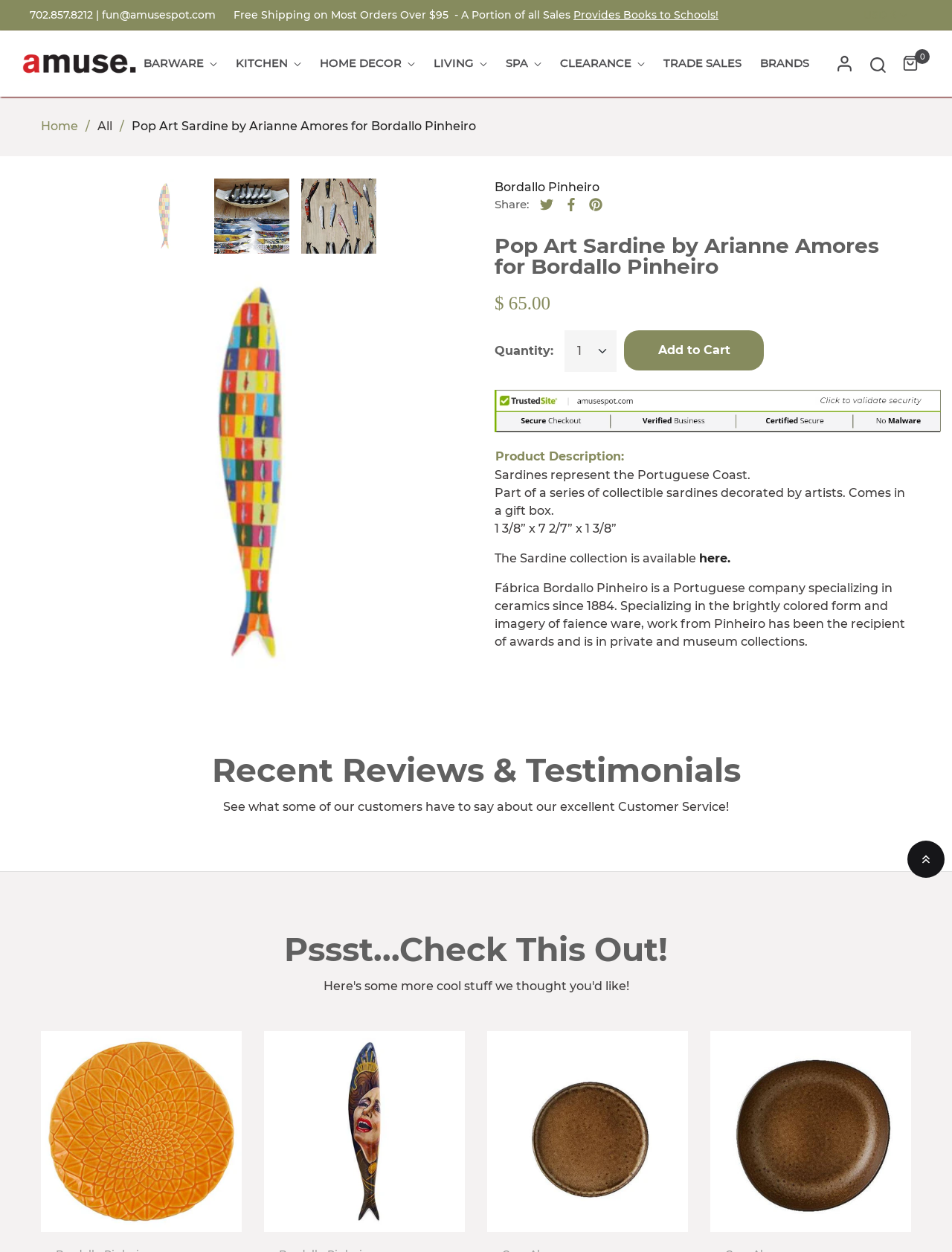Describe all the significant parts and information present on the webpage.

This webpage is about a product called "Pop Art Sardine by Arianne Amores for Bordallo Pinheiro" and is part of a series of collectible sardines decorated by artists. The product comes in a gift box and has dimensions of 1 3/8” x 7 2/7” x 1 3/8”. 

At the top of the page, there are several links and a search bar. On the top left, there is a link to "Amusespot" with an accompanying image. Next to it, there are links to different categories such as "BARWARE", "KITCHEN", "HOME DECOR", "LIVING", "SPA", "CLEARANCE", and "TRADE SALES". On the top right, there is a link to "Account" with an image, a button to change the currency, and a link to the shopping cart.

Below the top section, there is a breadcrumb navigation bar with links to "Home" and "All". The main product image is displayed on the left, with a tab panel below it. On the right, there is a section with product information, including the product name, price, and a description. The description explains that the sardine represents the Portuguese Coast and is part of a series of collectible sardines decorated by artists. 

Below the product information, there are social media sharing links and a section with customer reviews and testimonials. Further down, there is a section titled "Pssst...Check This Out!" with links to other related products, including "Amazonia Fruit Plate by Bordallo Pinheiro", "Amália Forever (1920-2020) Sardine by Bordallo Pinheiro", "Amazonia Stoneware Bread and Butter Plate by Casa Alegre", and "Amazonia Soup Plate by Casa Alegre". Each product has an accompanying image.